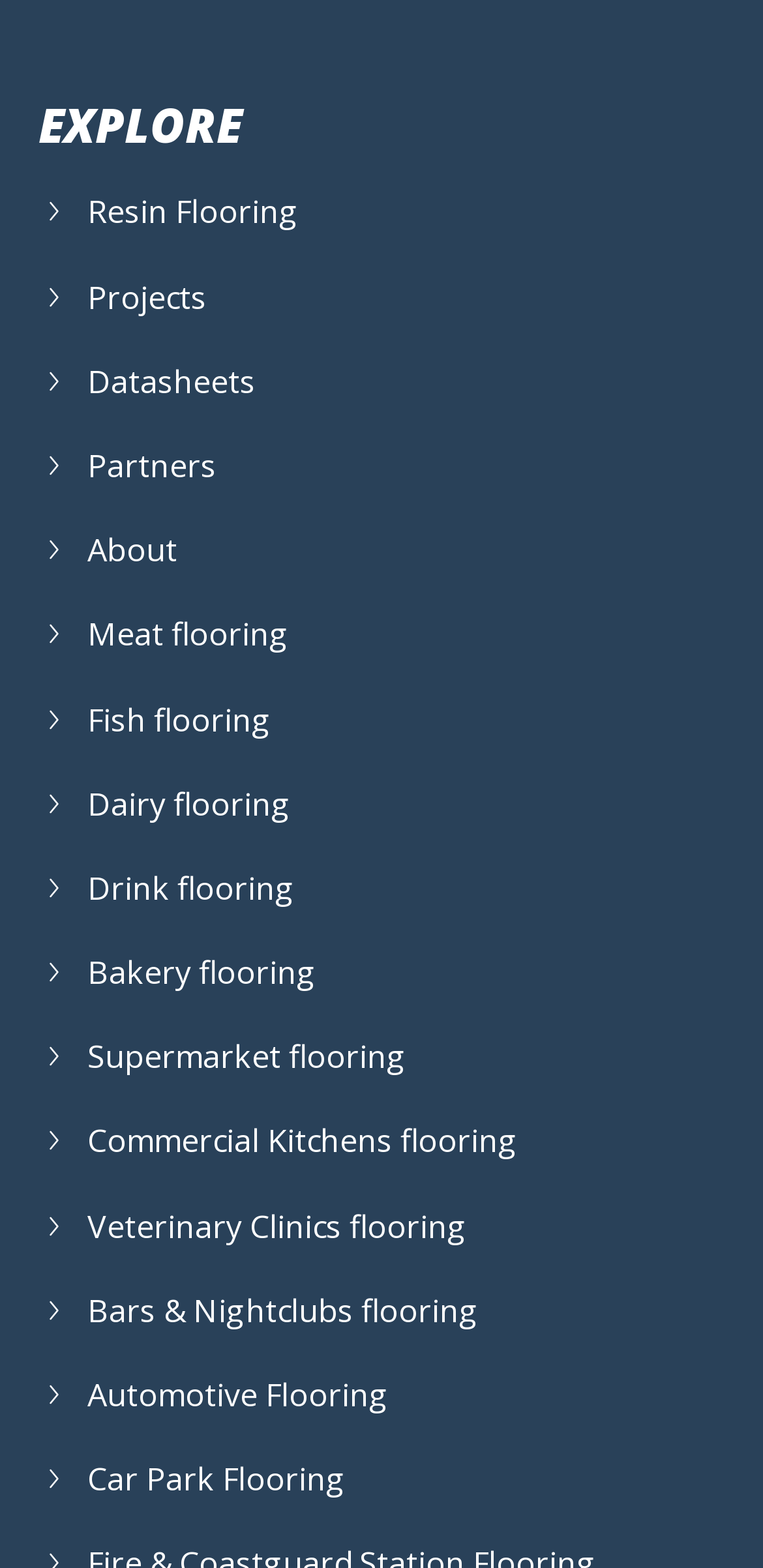Using the information in the image, could you please answer the following question in detail:
Is there a type of flooring for veterinary clinics?

I scanned the list of links under the 'EXPLORE' heading and found a link specifically for 'Veterinary Clinics flooring', which indicates that there is a type of flooring for veterinary clinics.